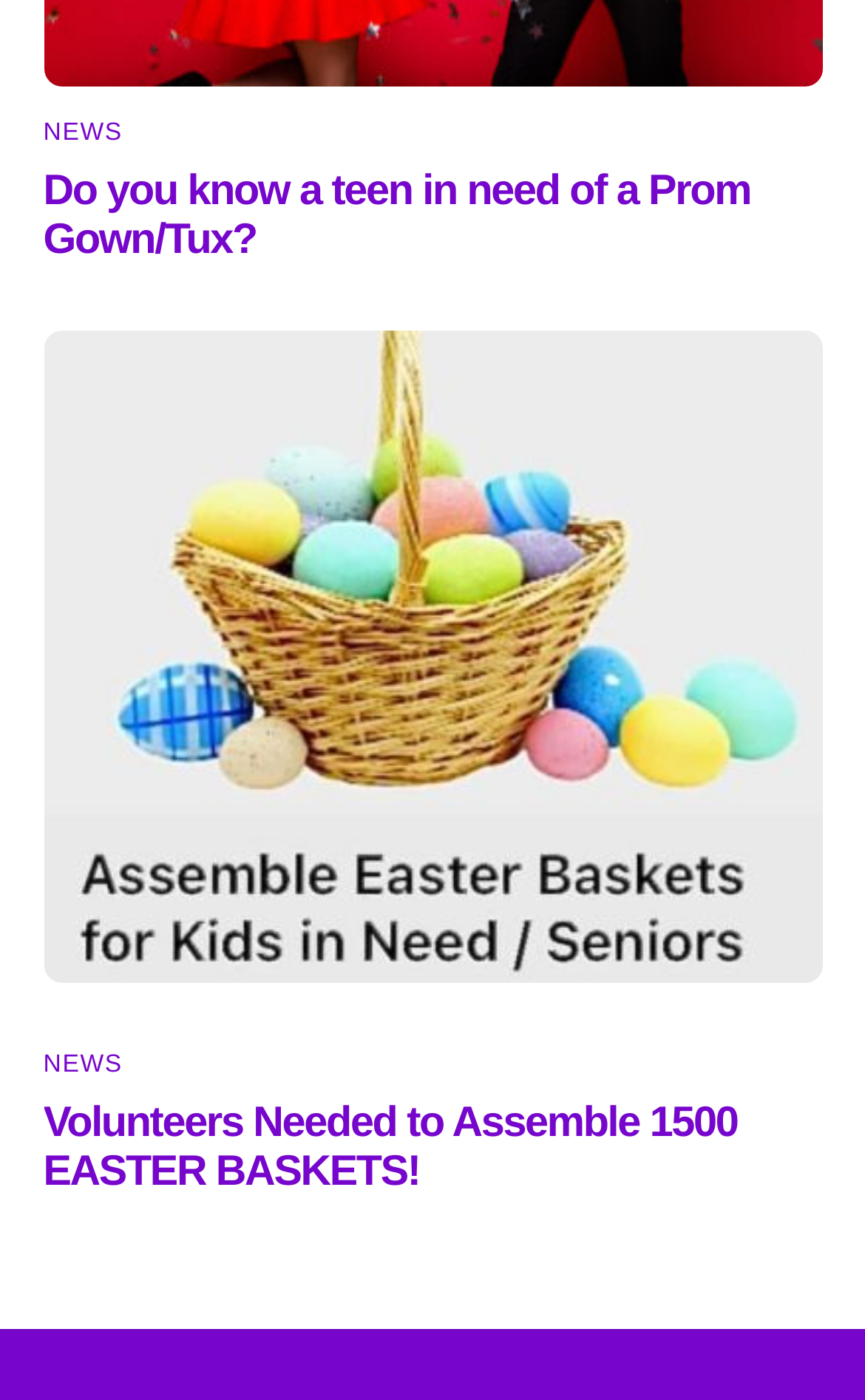Identify and provide the bounding box for the element described by: "news".

[0.05, 0.086, 0.142, 0.105]